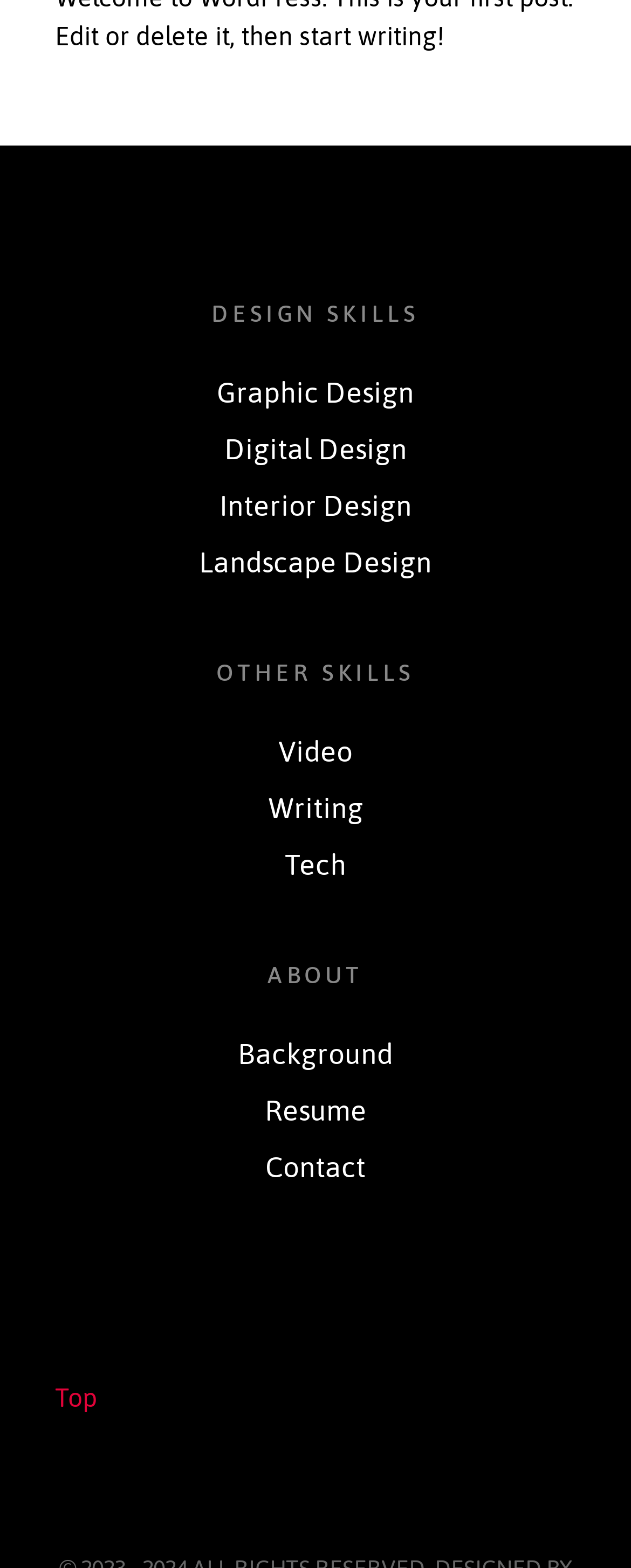Please respond in a single word or phrase: 
What is the purpose of the 'Top' link?

To go to the top of the page